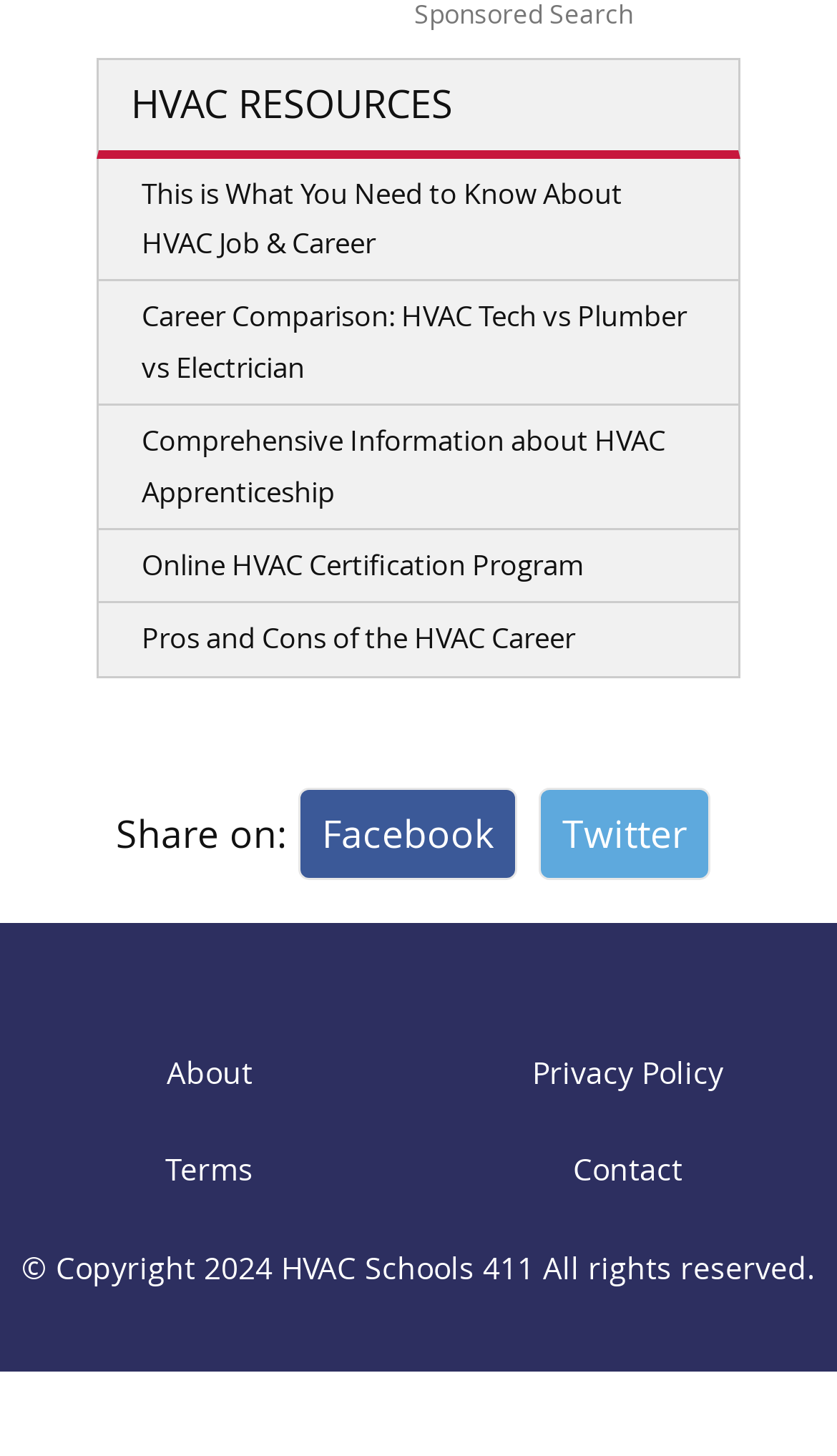How many links are there in the footer section?
Examine the image closely and answer the question with as much detail as possible.

There are 4 links in the footer section, which are 'About', 'Privacy Policy', 'Terms', and 'Contact'.